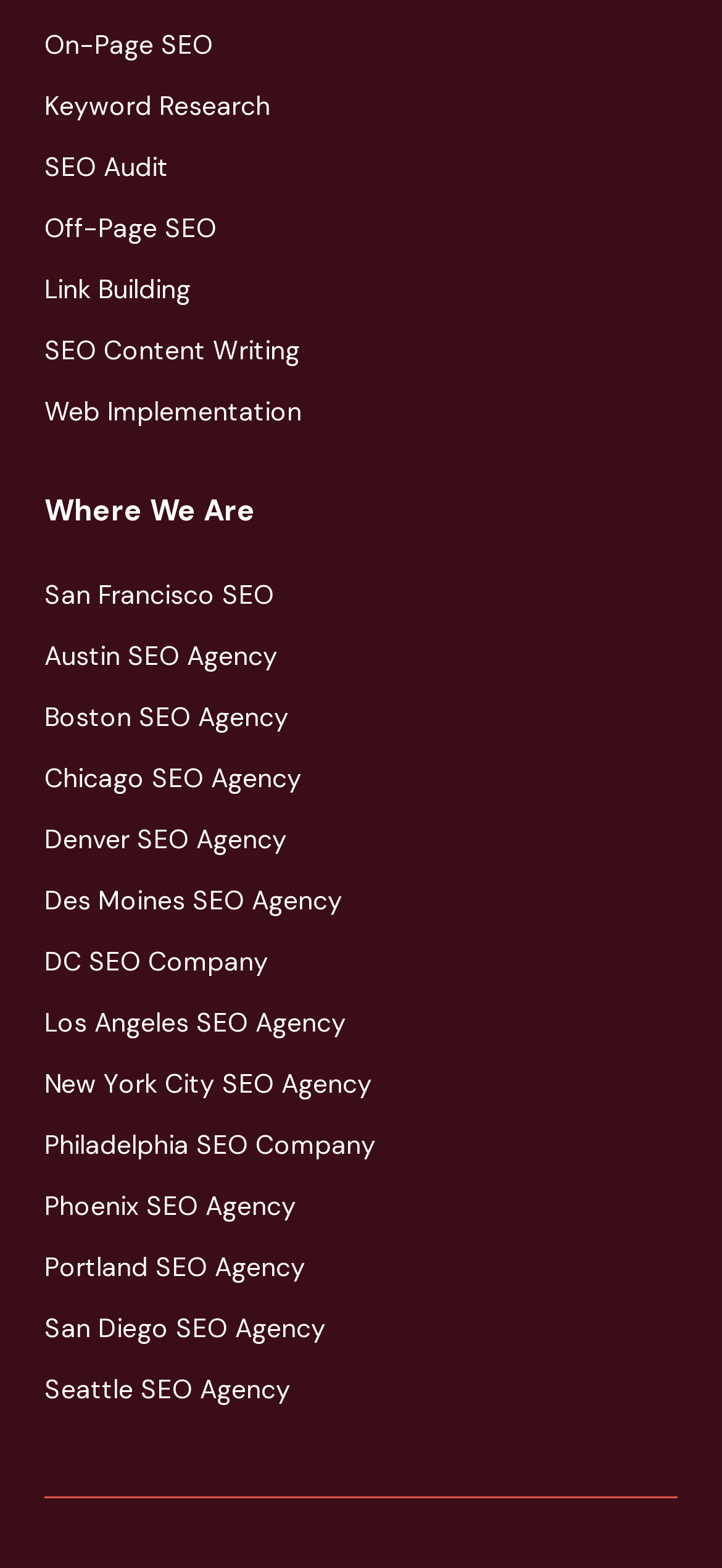Provide the bounding box coordinates of the HTML element this sentence describes: "Los Angeles SEO Agency". The bounding box coordinates consist of four float numbers between 0 and 1, i.e., [left, top, right, bottom].

[0.062, 0.64, 0.677, 0.665]